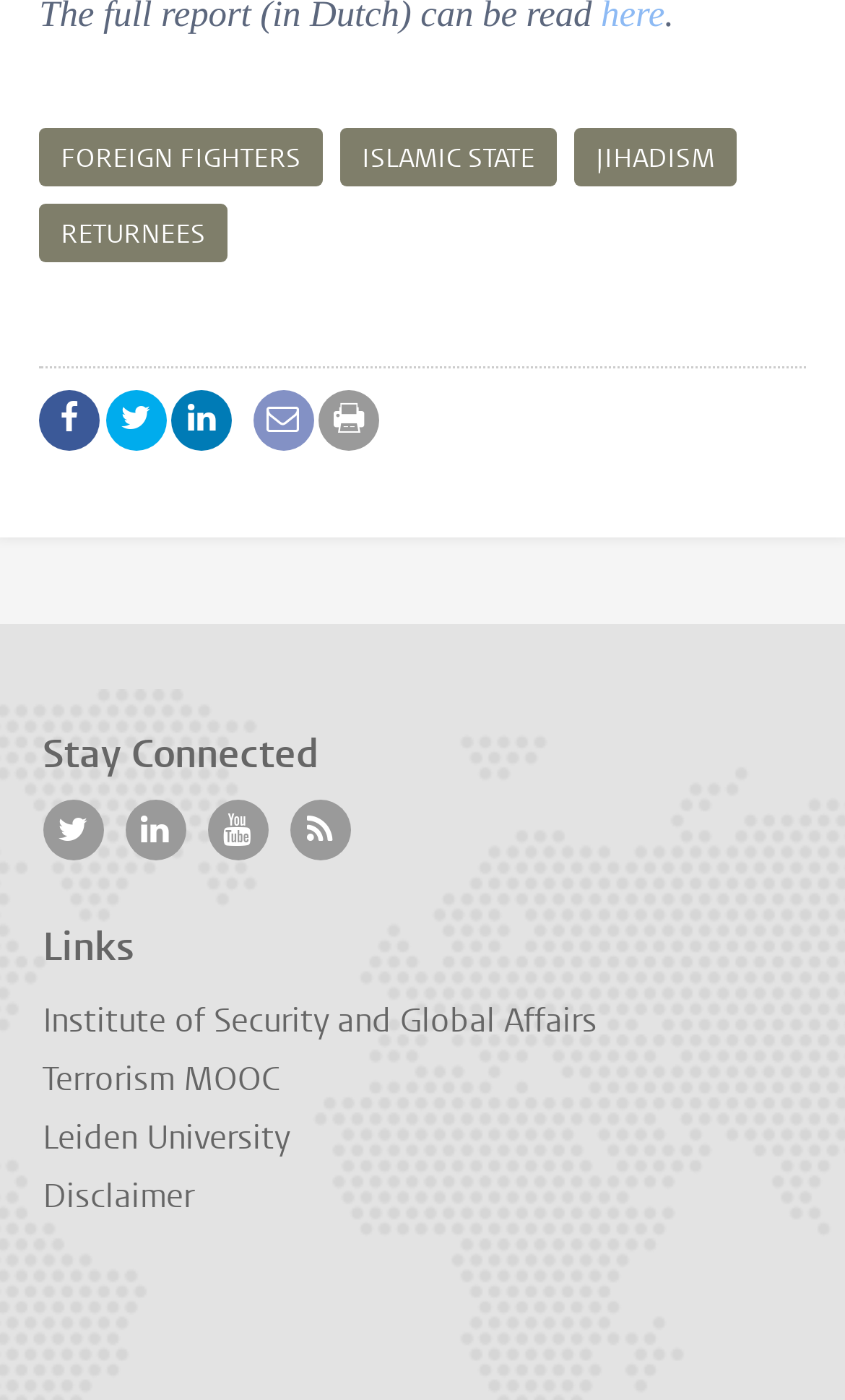How can users stay connected? From the image, respond with a single word or brief phrase.

Through social media